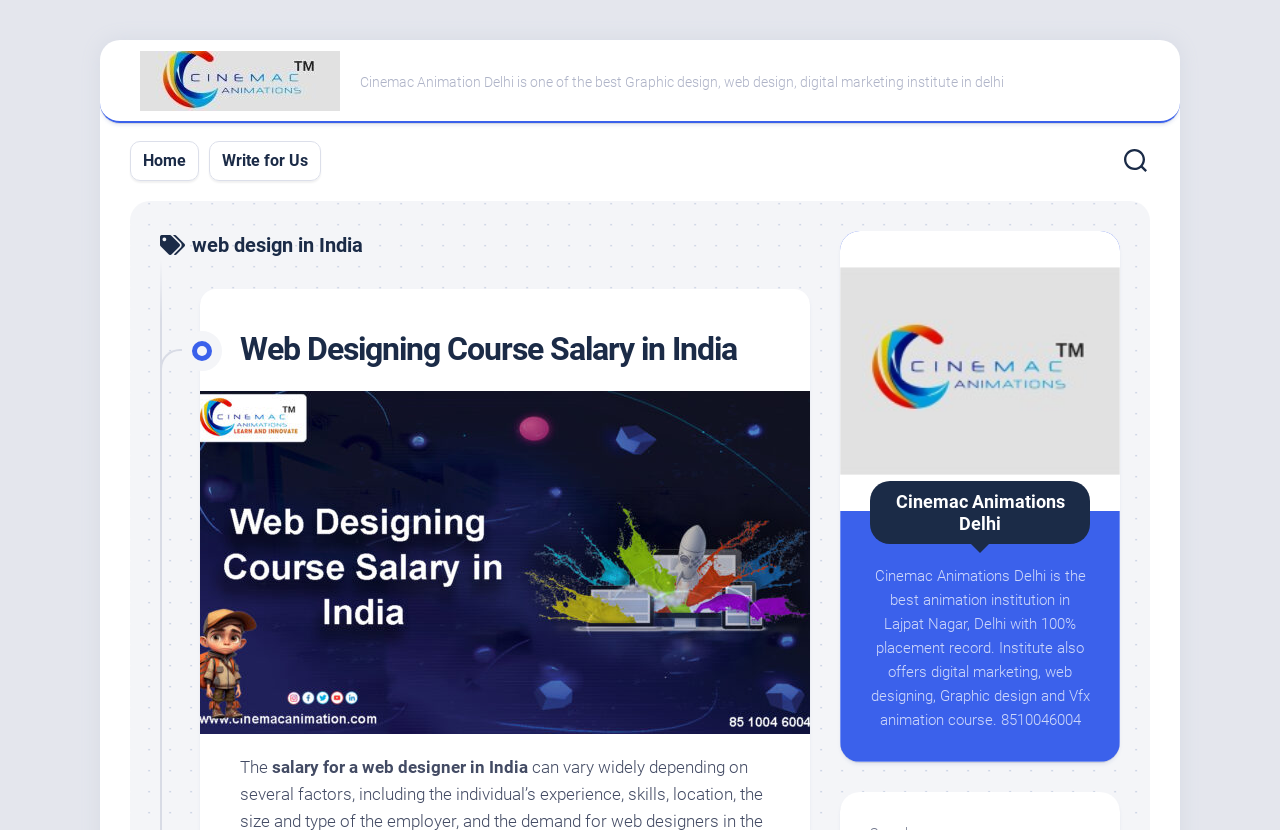Produce a meticulous description of the webpage.

The webpage is about Cinemac Animation Delhi, an institution that offers courses in graphic design, web design, digital marketing, and VFX animation. At the top left, there is a link to the institution's homepage, "Cinemac Animation Delhi", accompanied by an image with the same name. Below this, there is a brief description of the institution, stating that it is one of the best in Delhi.

To the right of the institution's name, there are two links: "Home" and "Write for Us". Further to the right, there is a button with no text. 

The main content of the webpage is focused on "web design in India". There is a heading with this title, followed by a subheading "Web Designing Course Salary in India". Below this, there is a link to an article with the same title, accompanied by an image. The article's content is summarized as discussing the salary for a web designer in India.

At the bottom of the page, there is a section about Cinemac Animations Delhi, with a brief description of the institution and its courses, including digital marketing, web designing, graphic design, and VFX animation. The section also includes a phone number, 8510046004.